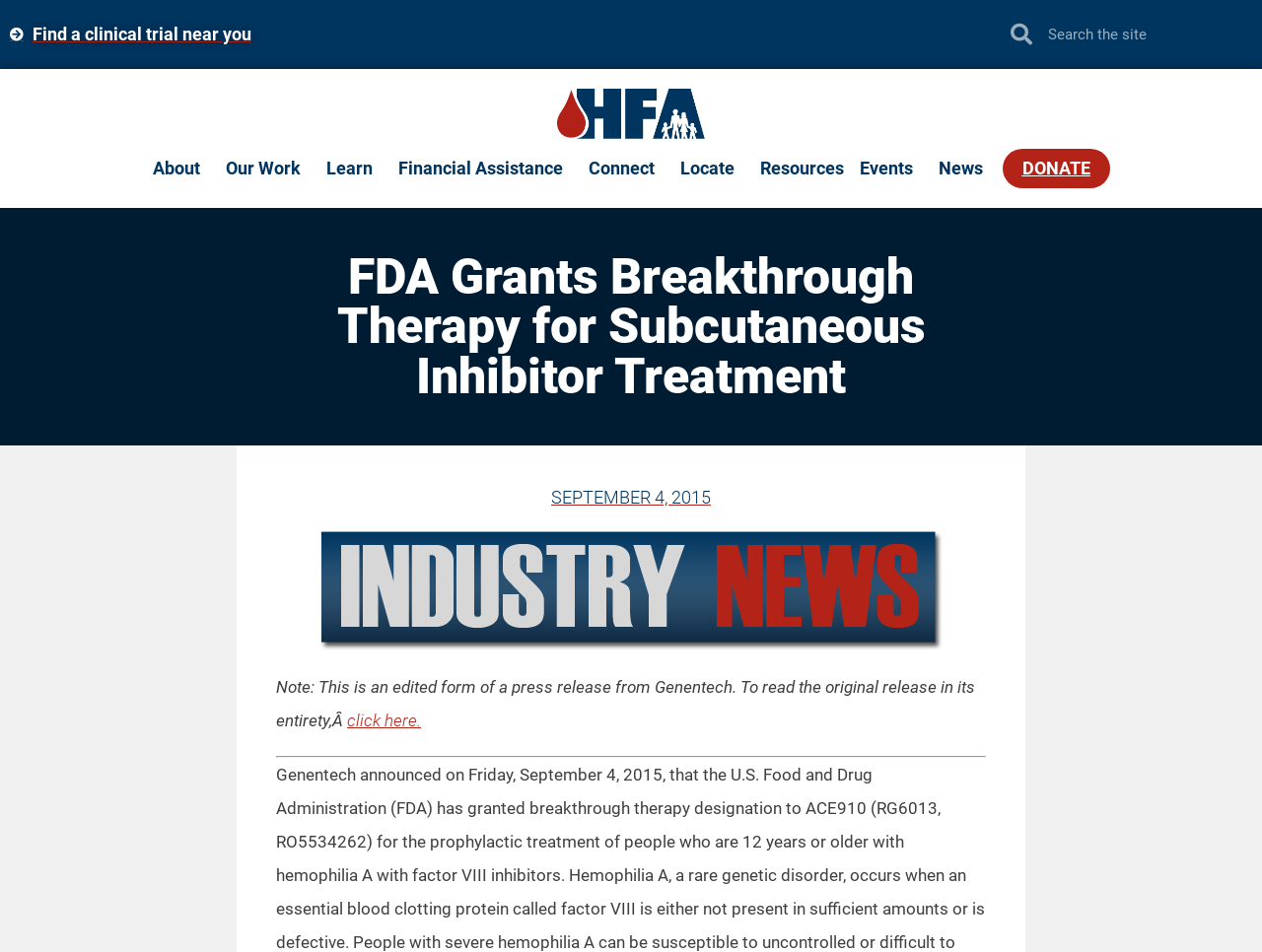What is the date mentioned in the article?
Answer with a single word or short phrase according to what you see in the image.

SEPTEMBER 4, 2015